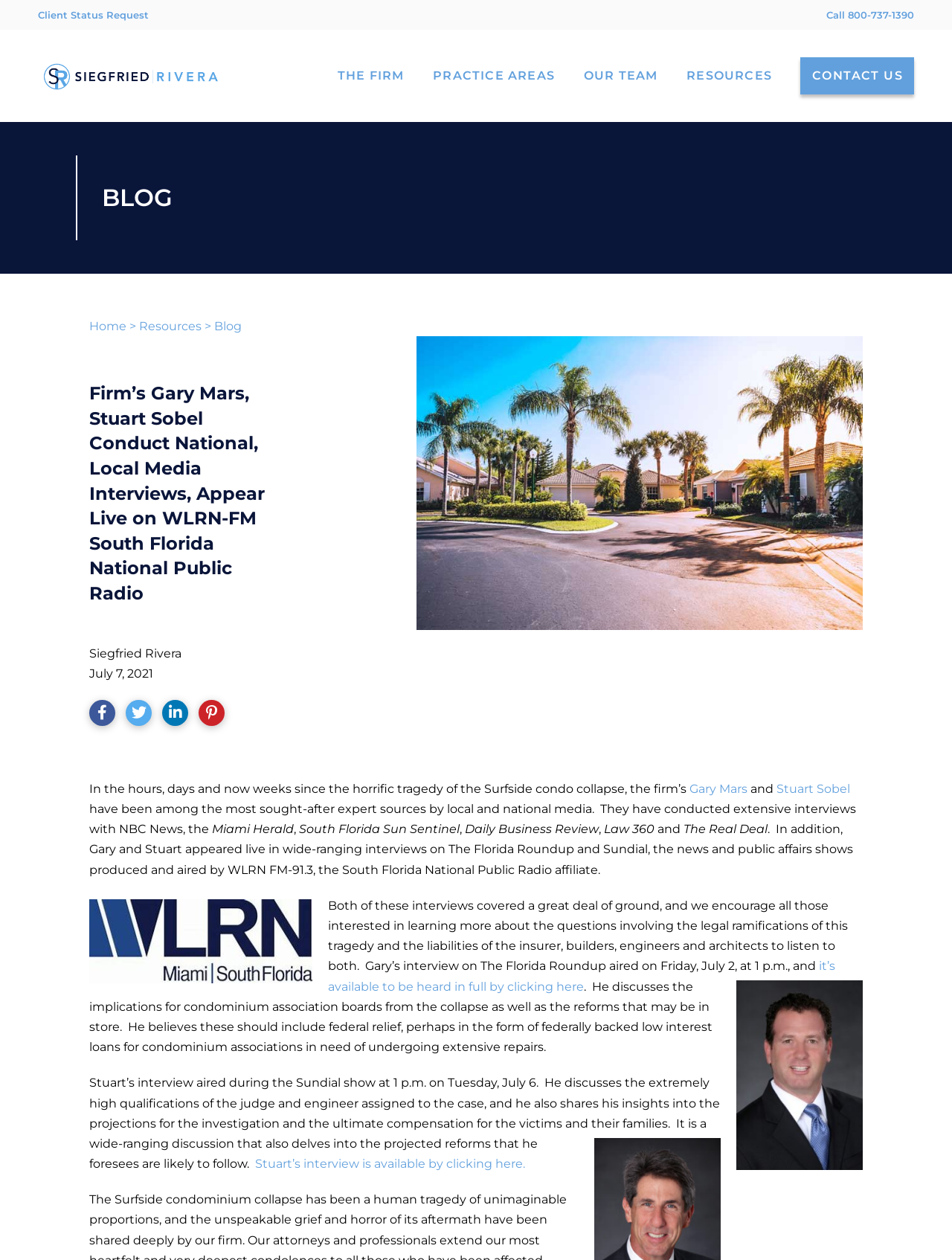Reply to the question below using a single word or brief phrase:
What is the name of the firm?

Siegfried Rivera